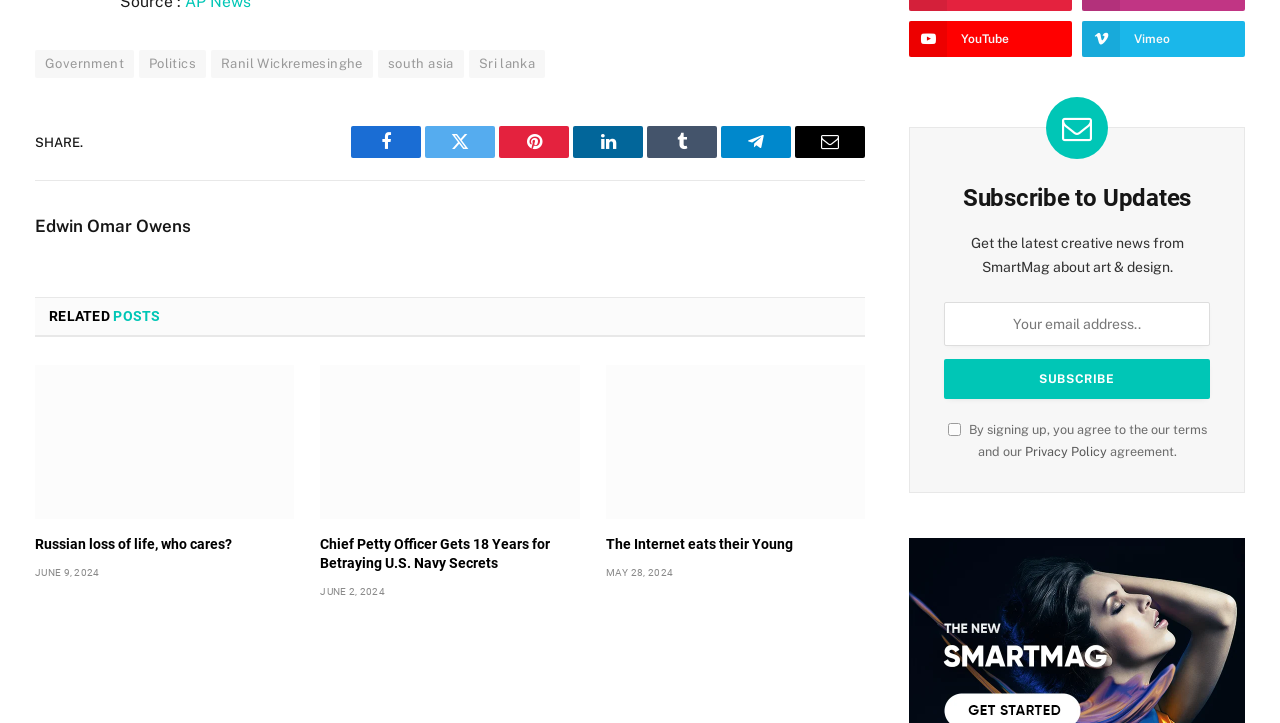Locate the bounding box of the UI element described in the following text: "The Internet eats their Young".

[0.473, 0.74, 0.676, 0.766]